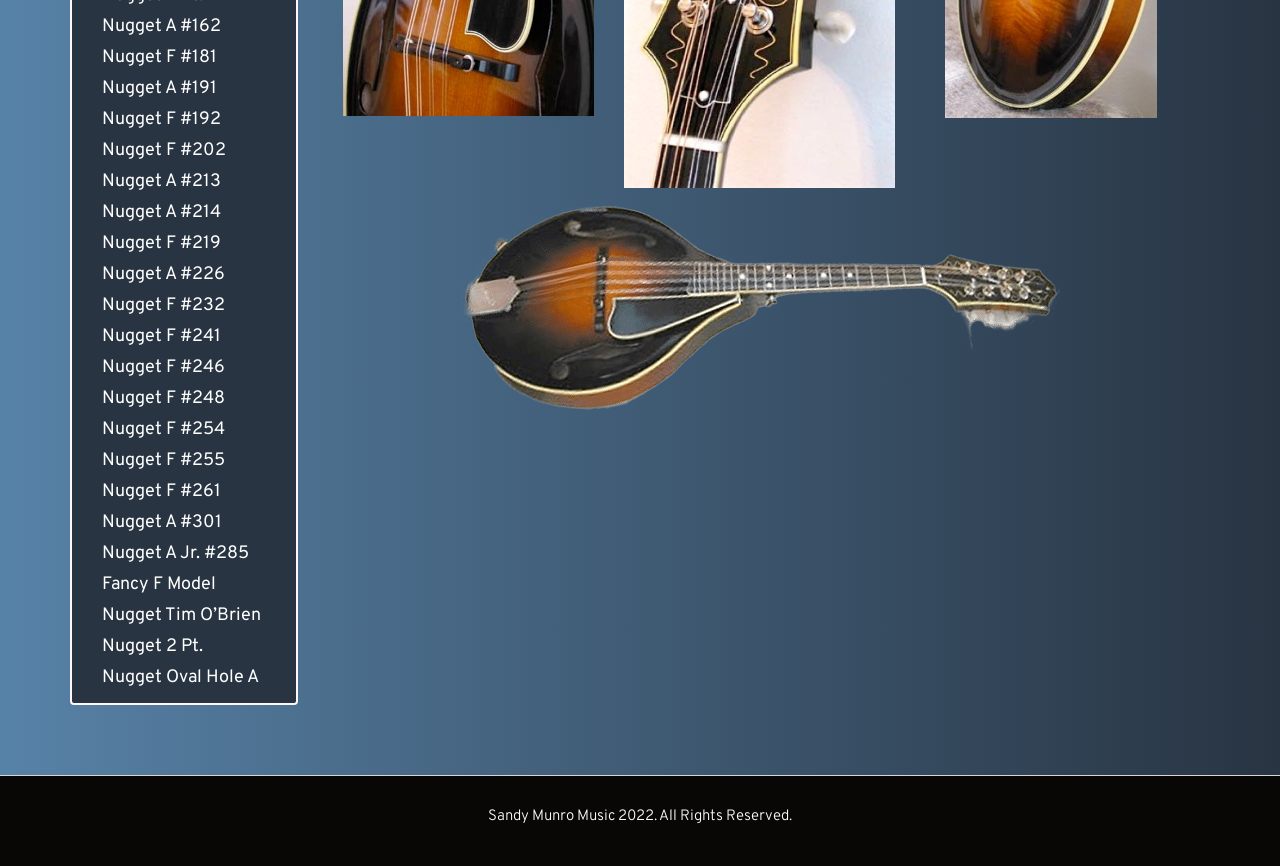Specify the bounding box coordinates (top-left x, top-left y, bottom-right x, bottom-right y) of the UI element in the screenshot that matches this description: Nugget A Jr. #285

[0.064, 0.621, 0.21, 0.657]